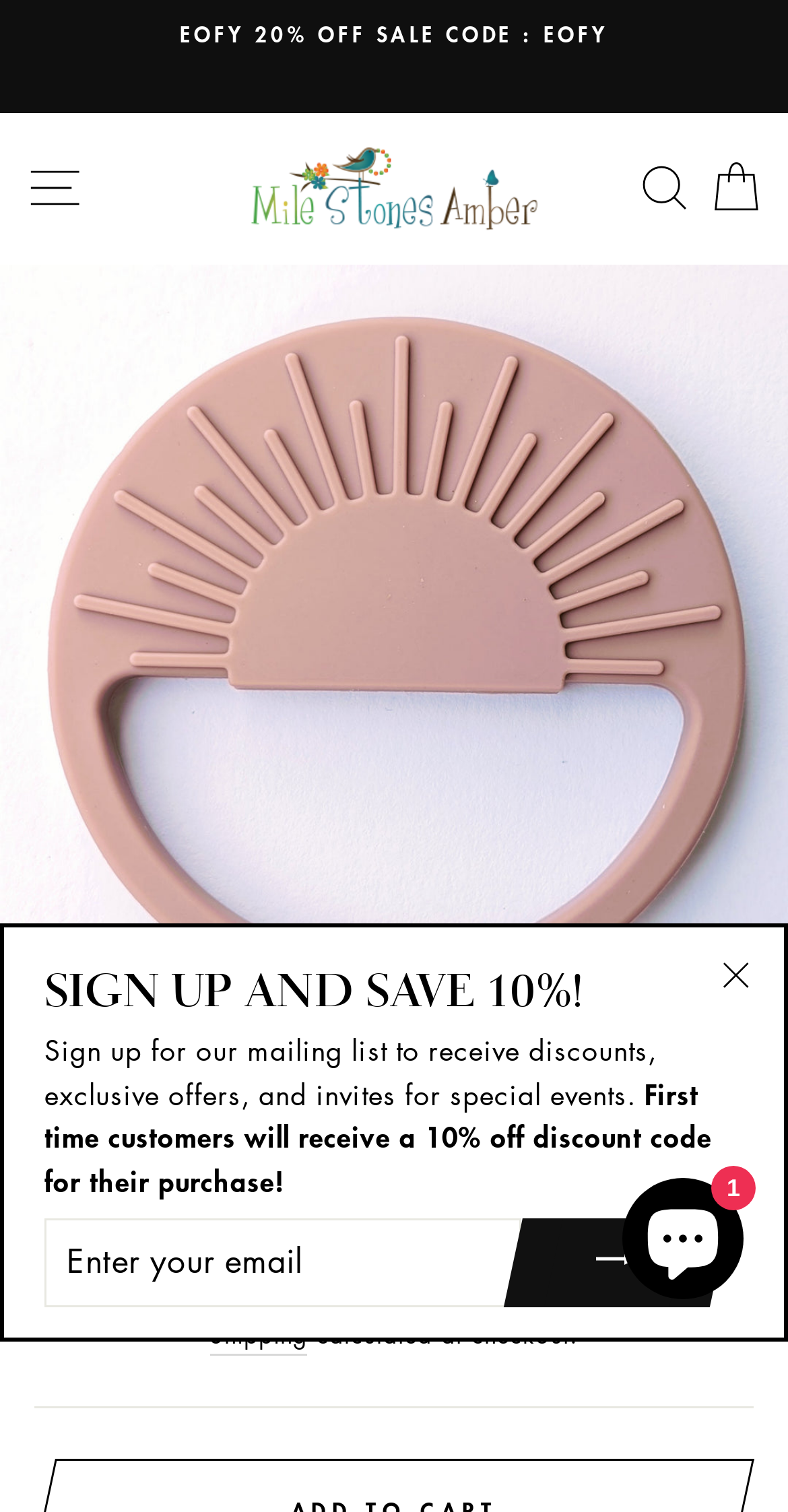Identify the bounding box coordinates necessary to click and complete the given instruction: "Learn about local public health".

None